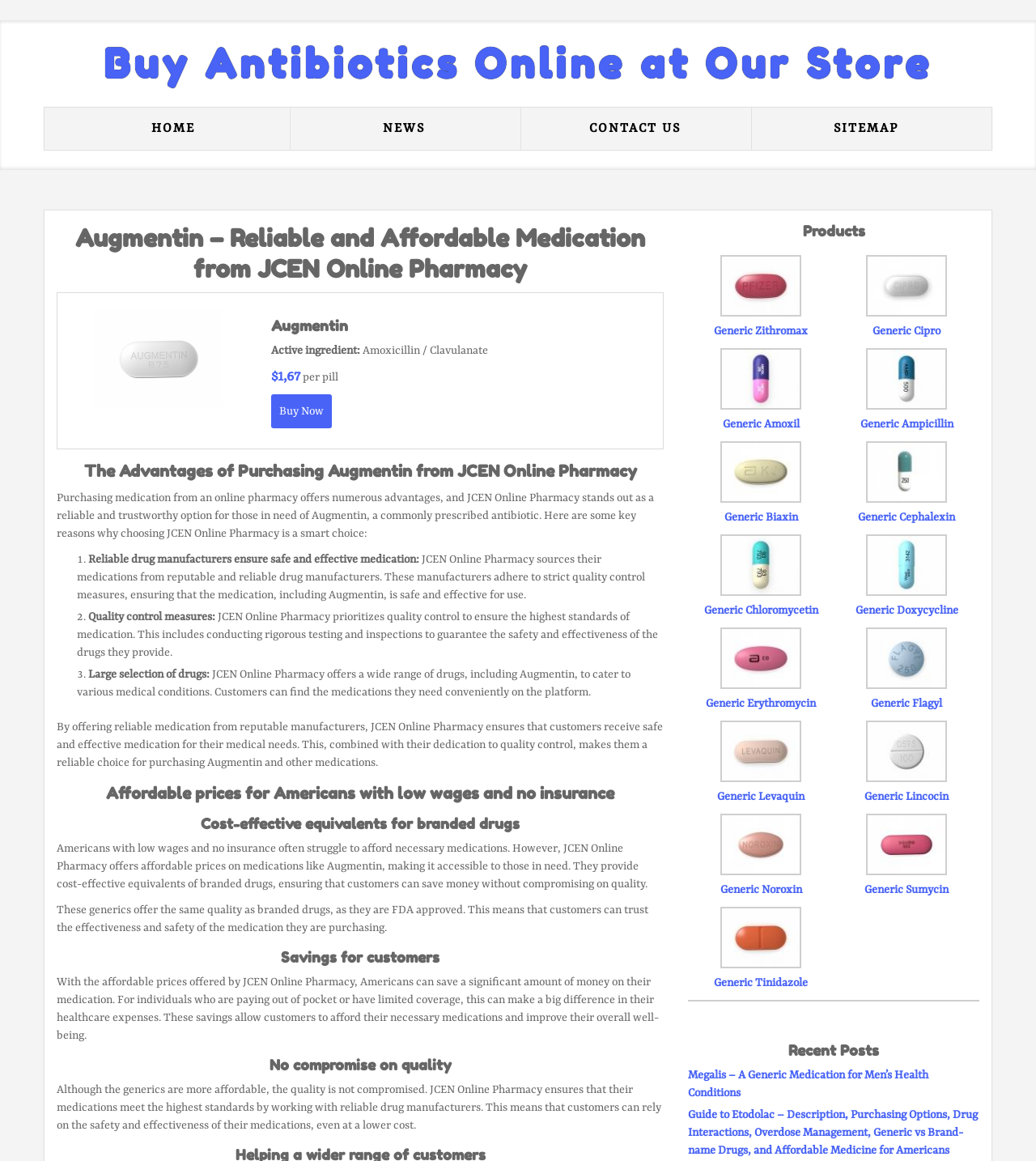How much does Augmentin cost per pill?
Provide a thorough and detailed answer to the question.

The cost of Augmentin per pill can be found in the StaticText '$1,67' which is located below the heading 'Augmentin'.